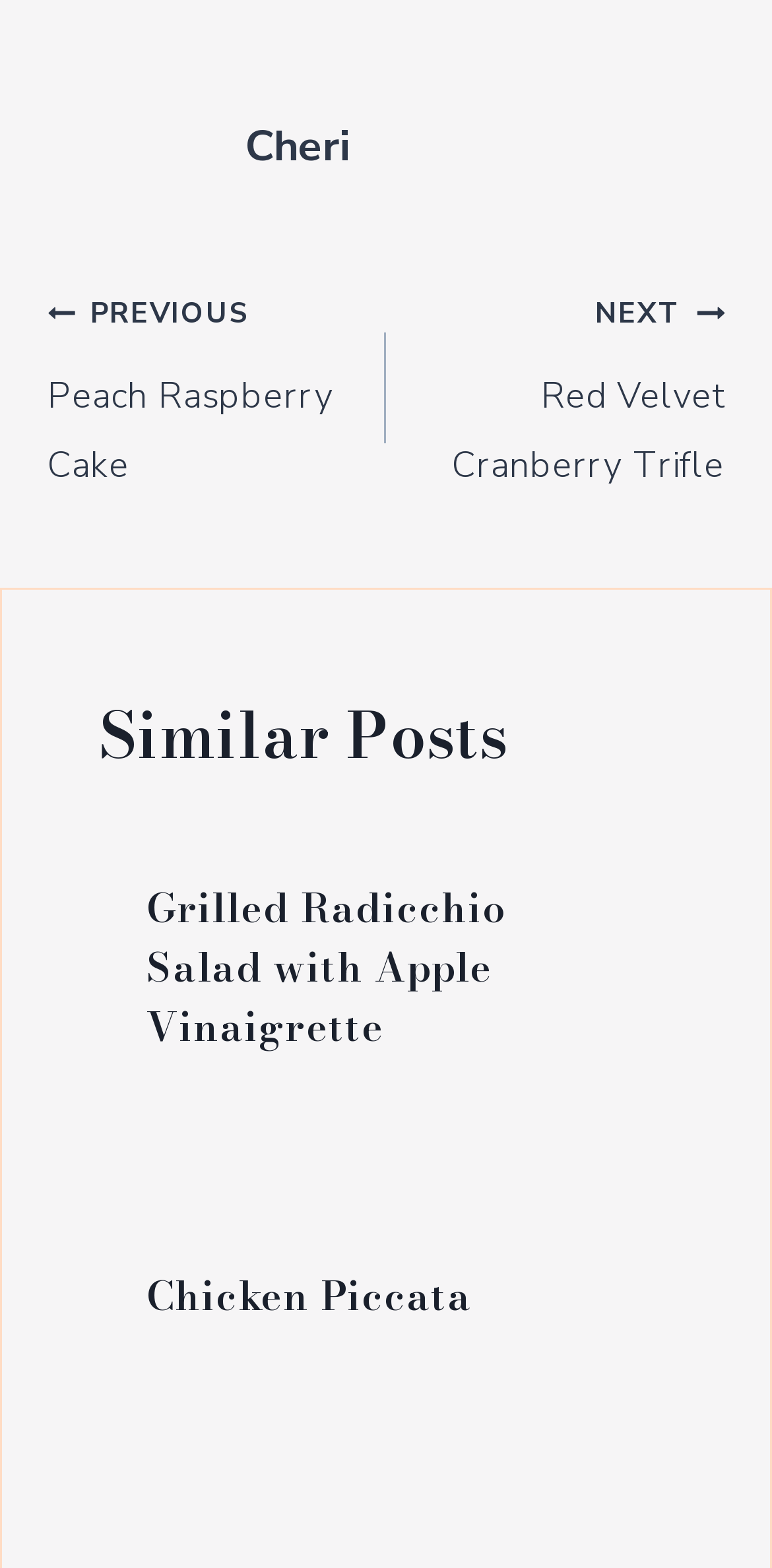What is the title of the first similar post?
Please provide a comprehensive answer based on the information in the image.

The title of the first similar post can be found in the article section, where it says 'Grilled Radicchio Salad with Apple Vinaigrette' in a heading format.